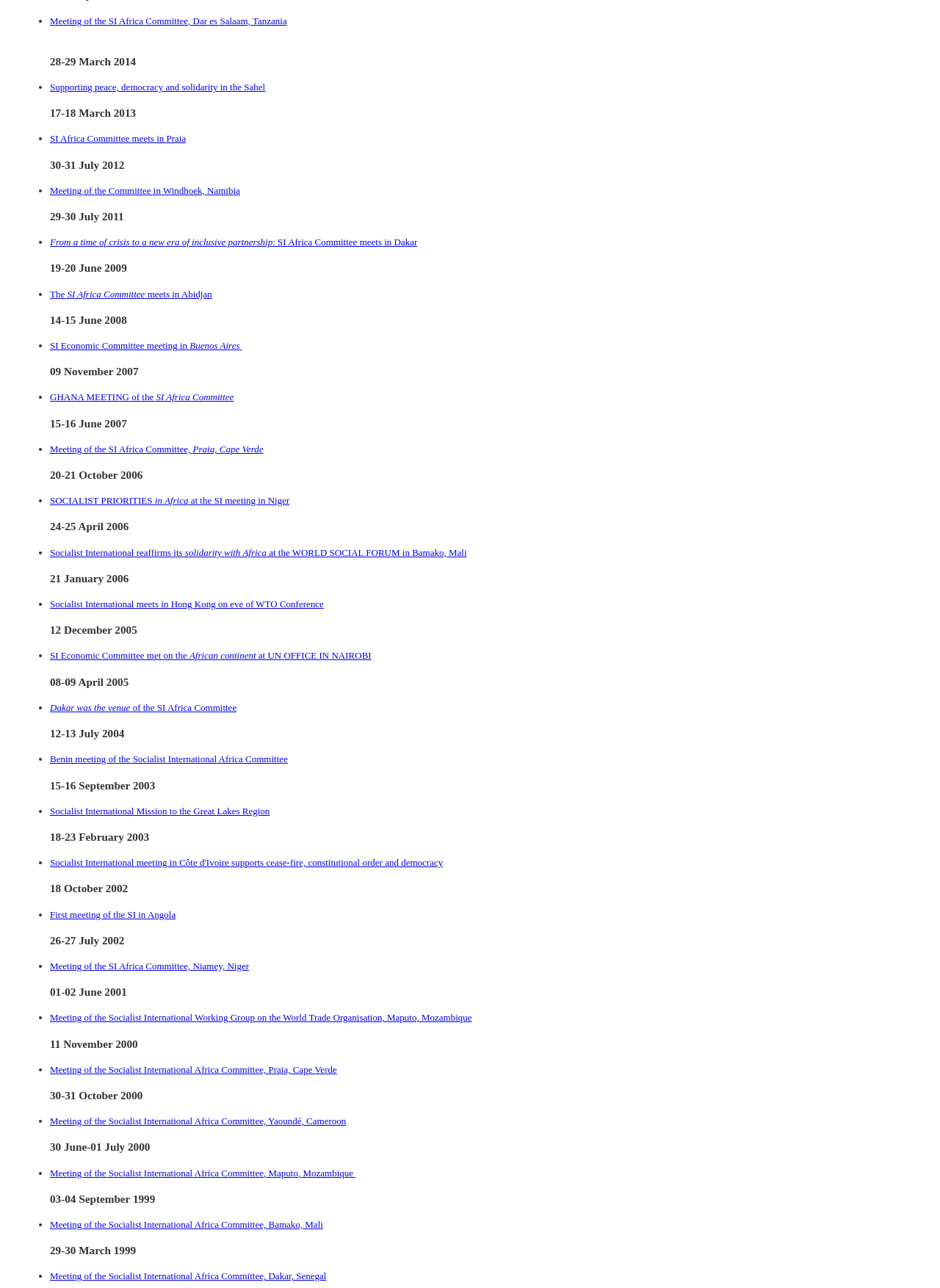What is the theme of the meeting on 24-25 April 2006?
Please use the visual content to give a single word or phrase answer.

World Social Forum